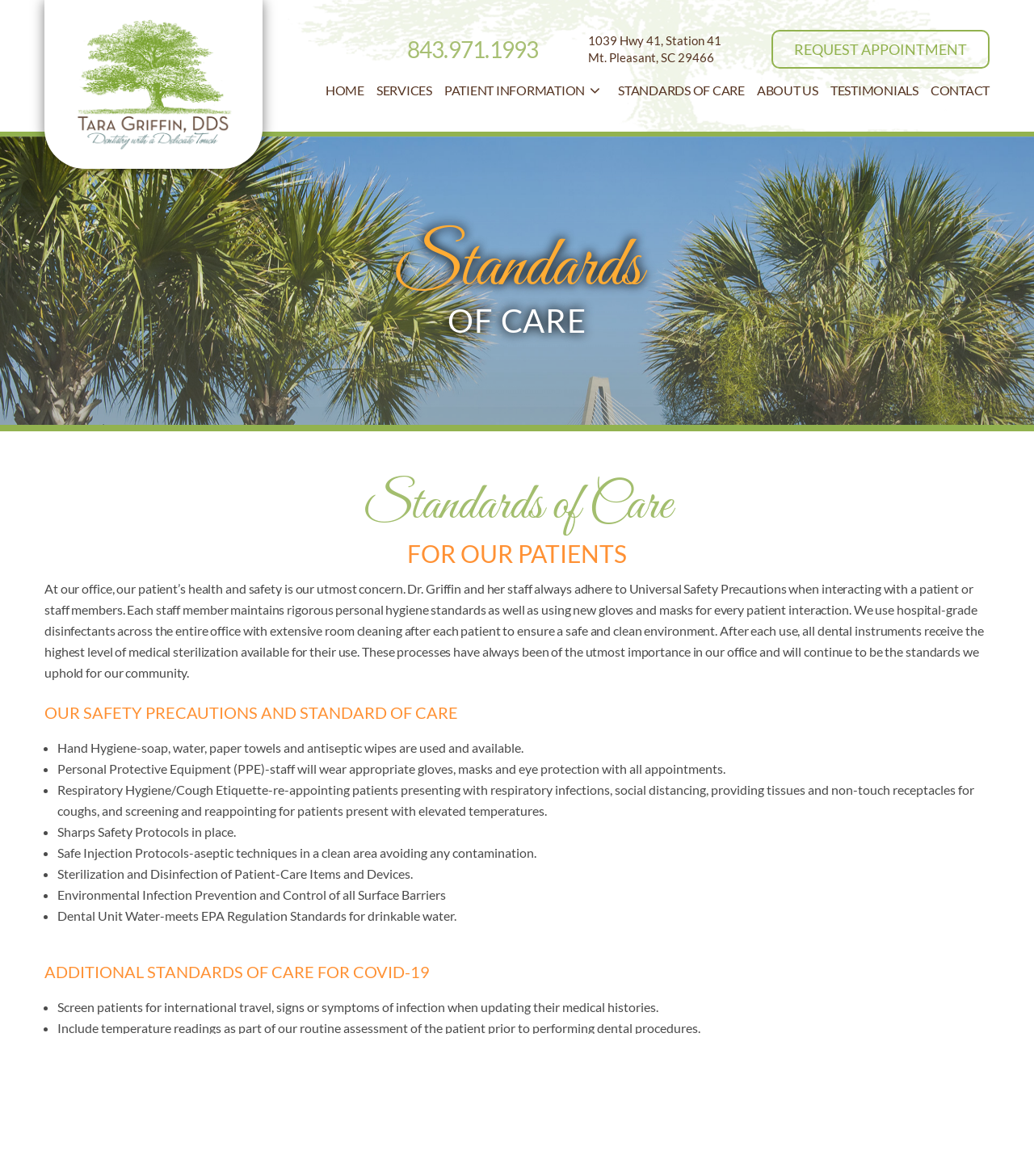Use a single word or phrase to answer the following:
What is the purpose of the high speed evacuation during dental procedures?

To reduce aerosol